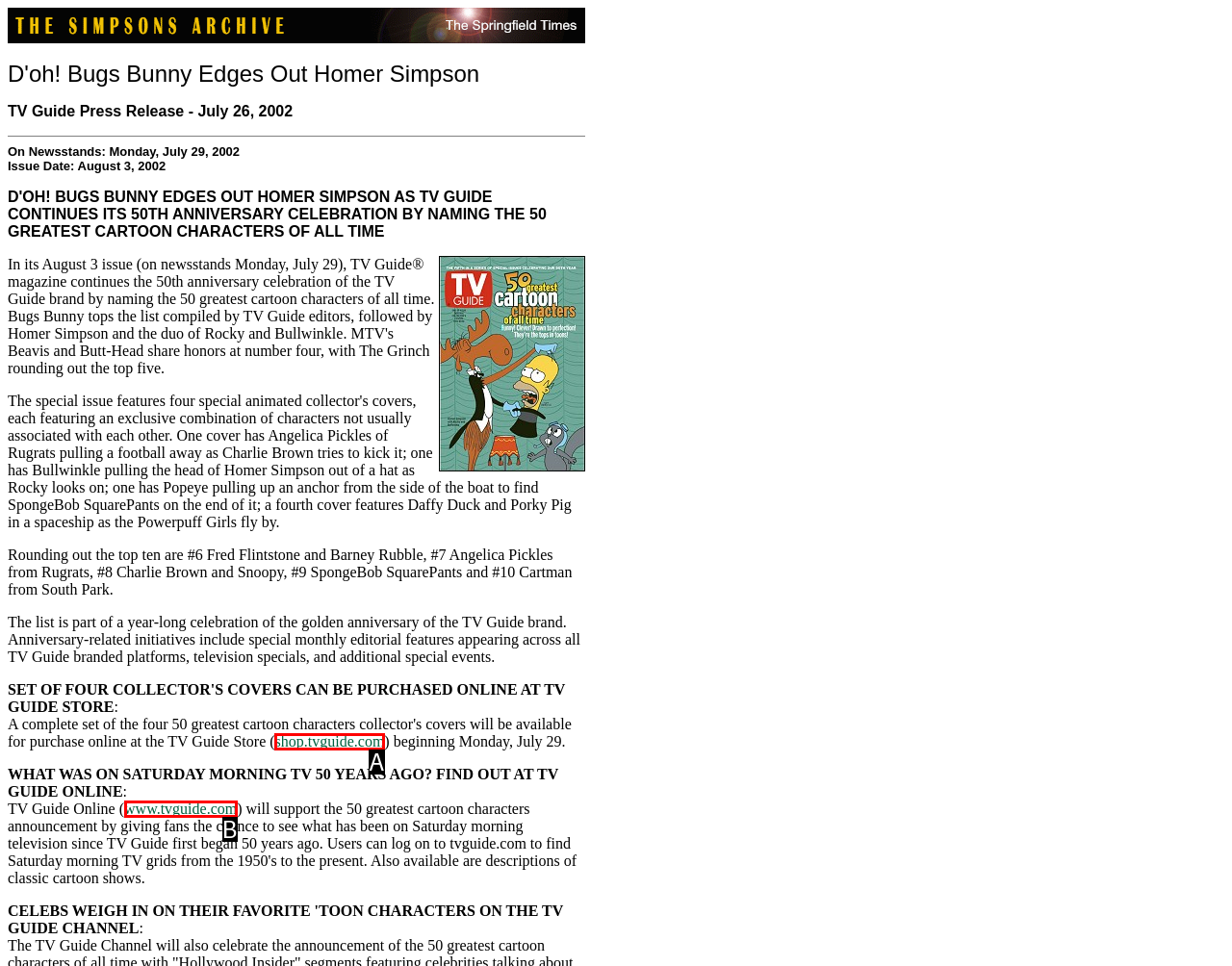Based on the element description: specialcollections@lists.jhu.edu, choose the best matching option. Provide the letter of the option directly.

None